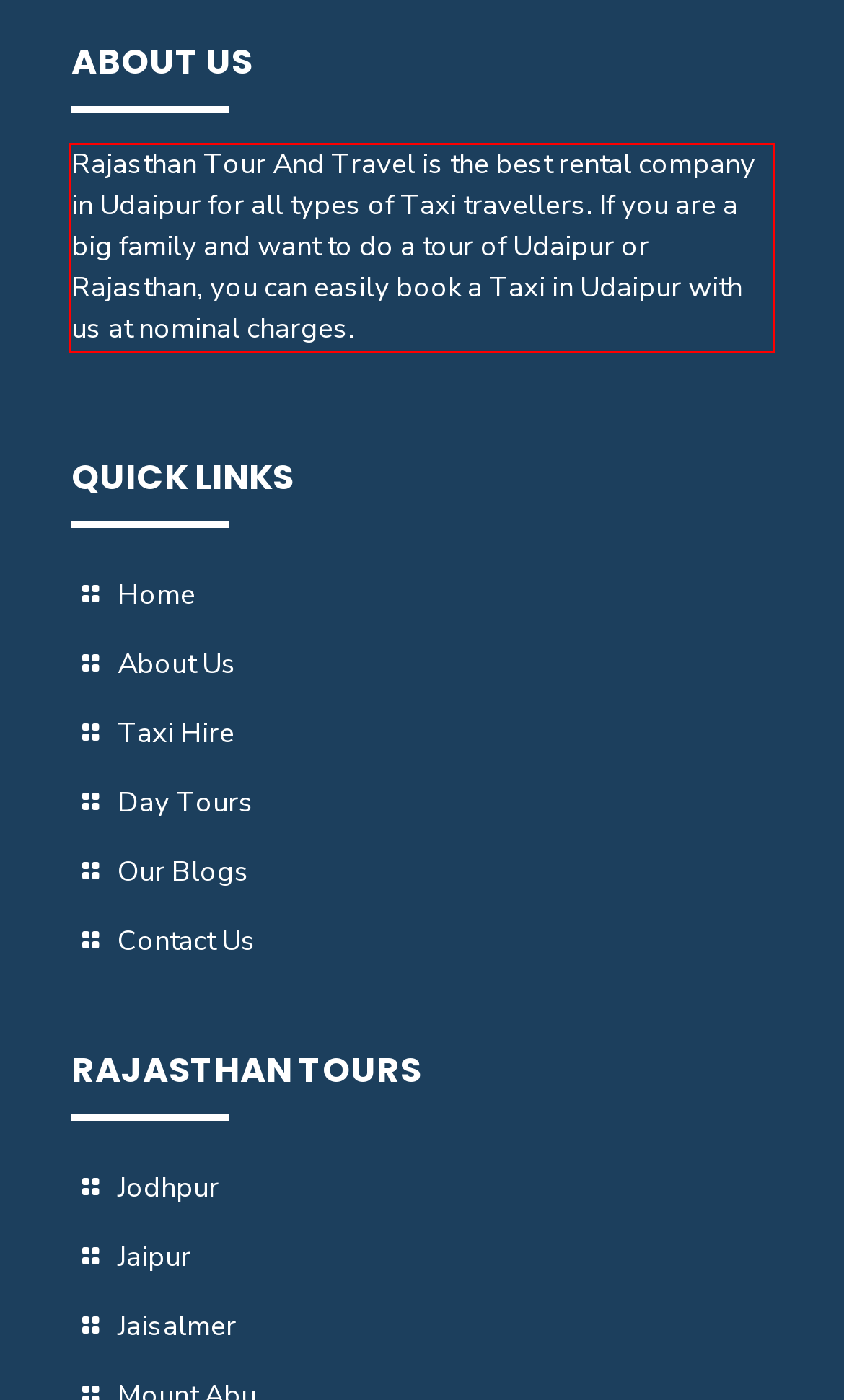You are provided with a screenshot of a webpage that includes a red bounding box. Extract and generate the text content found within the red bounding box.

Rajasthan Tour And Travel is the best rental company in Udaipur for all types of Taxi travellers. If you are a big family and want to do a tour of Udaipur or Rajasthan, you can easily book a Taxi in Udaipur with us at nominal charges.